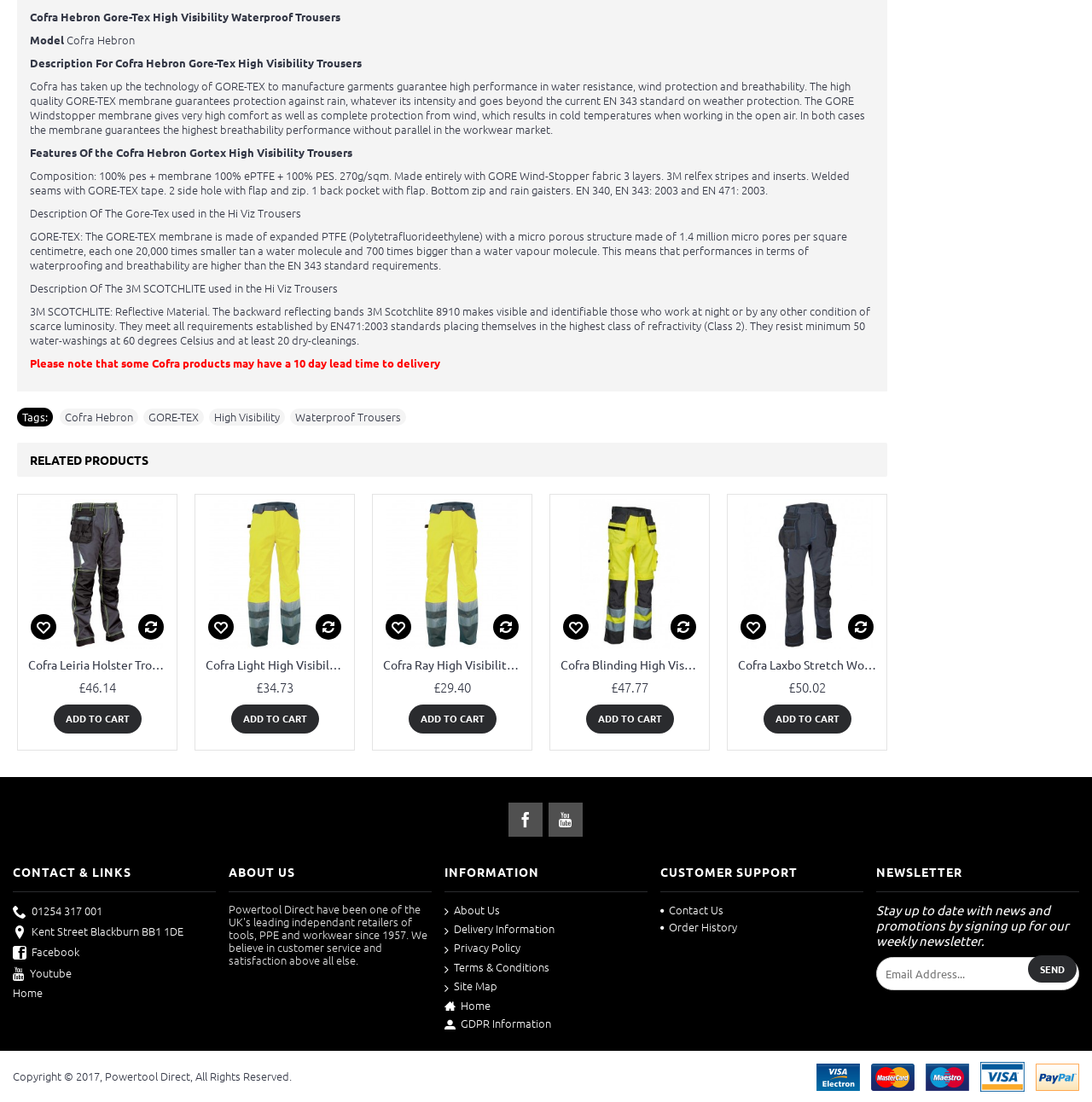What is the price of the Cofra Leiria Holster Trousers?
Answer the question with a detailed and thorough explanation.

The price of the Cofra Leiria Holster Trousers can be determined by looking at the price listed next to the product image and description. The price is £46.14.